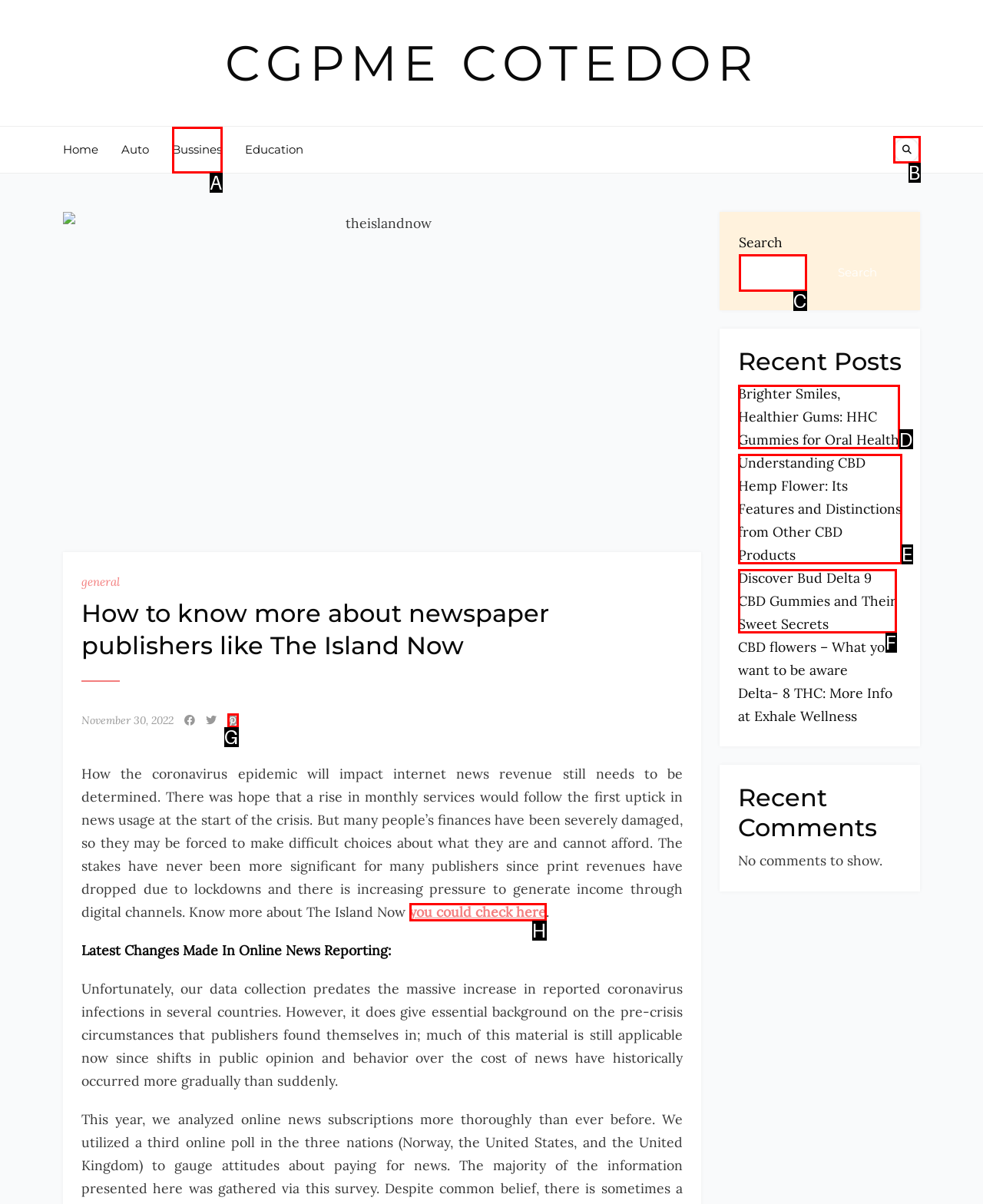Tell me which element should be clicked to achieve the following objective: Read the latest post Brighter Smiles, Healthier Gums: HHC Gummies for Oral Health
Reply with the letter of the correct option from the displayed choices.

D